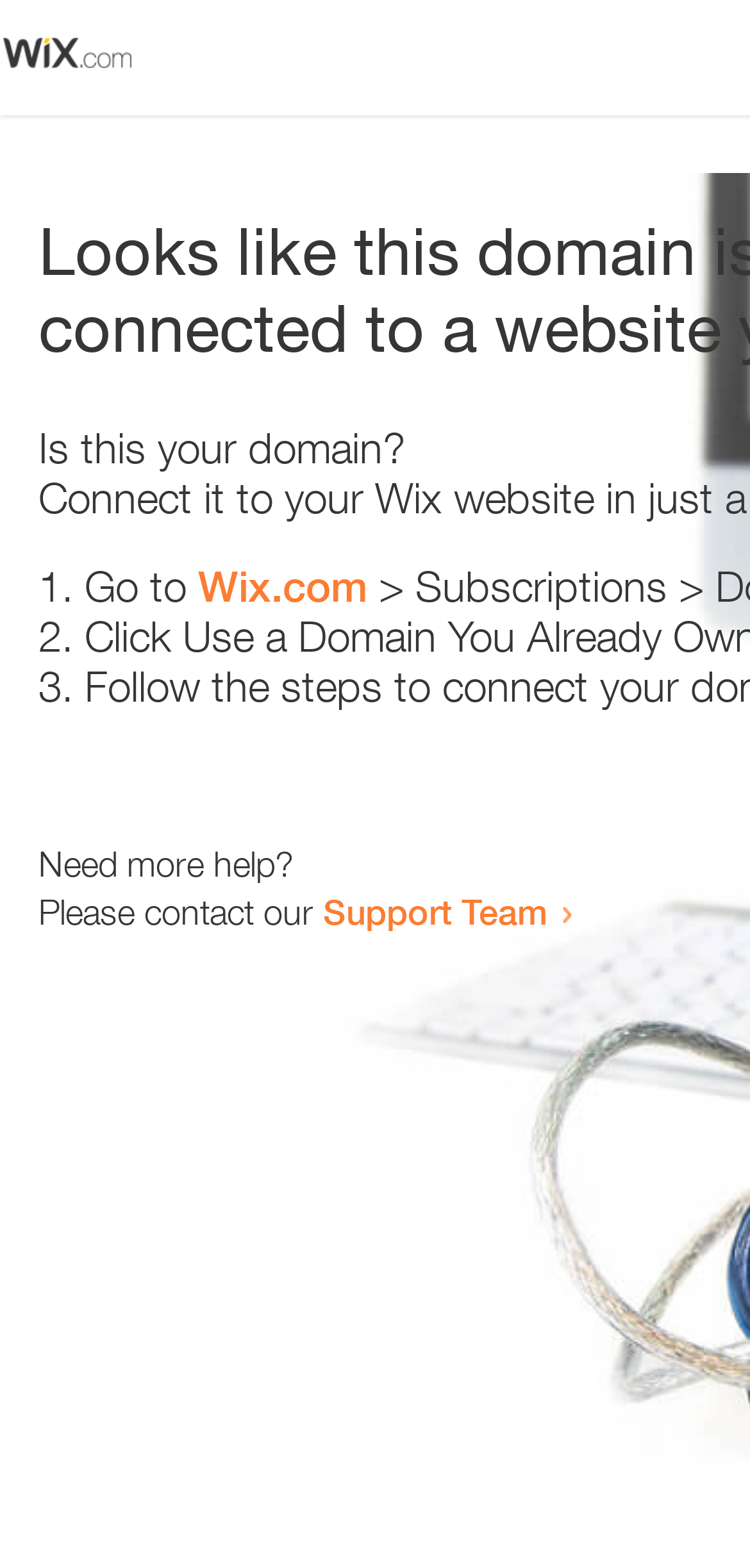What is the purpose of the webpage?
Examine the screenshot and reply with a single word or phrase.

Error handling